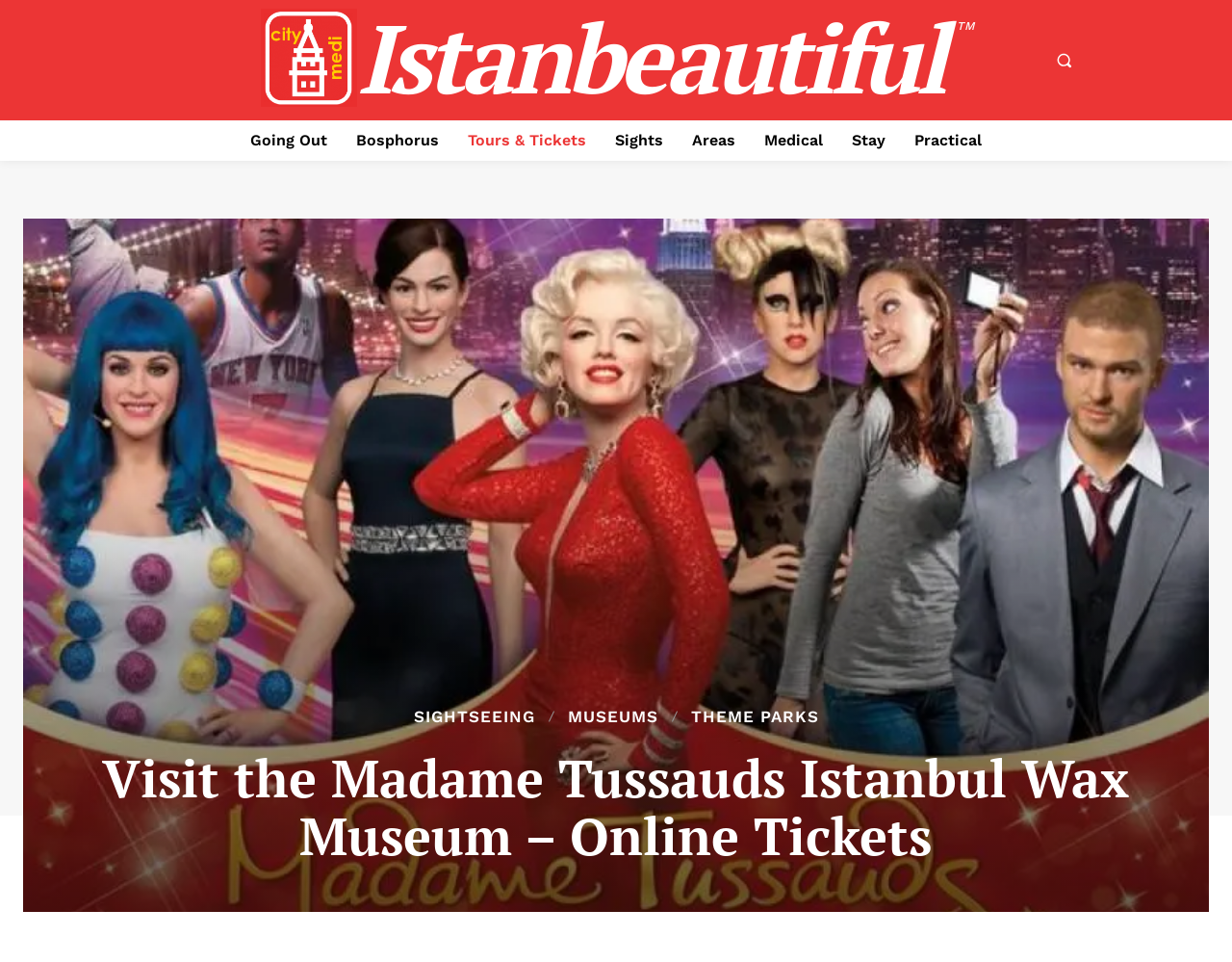Determine the main heading of the webpage and generate its text.

Visit the Madame Tussauds Istanbul Wax Museum – Online Tickets